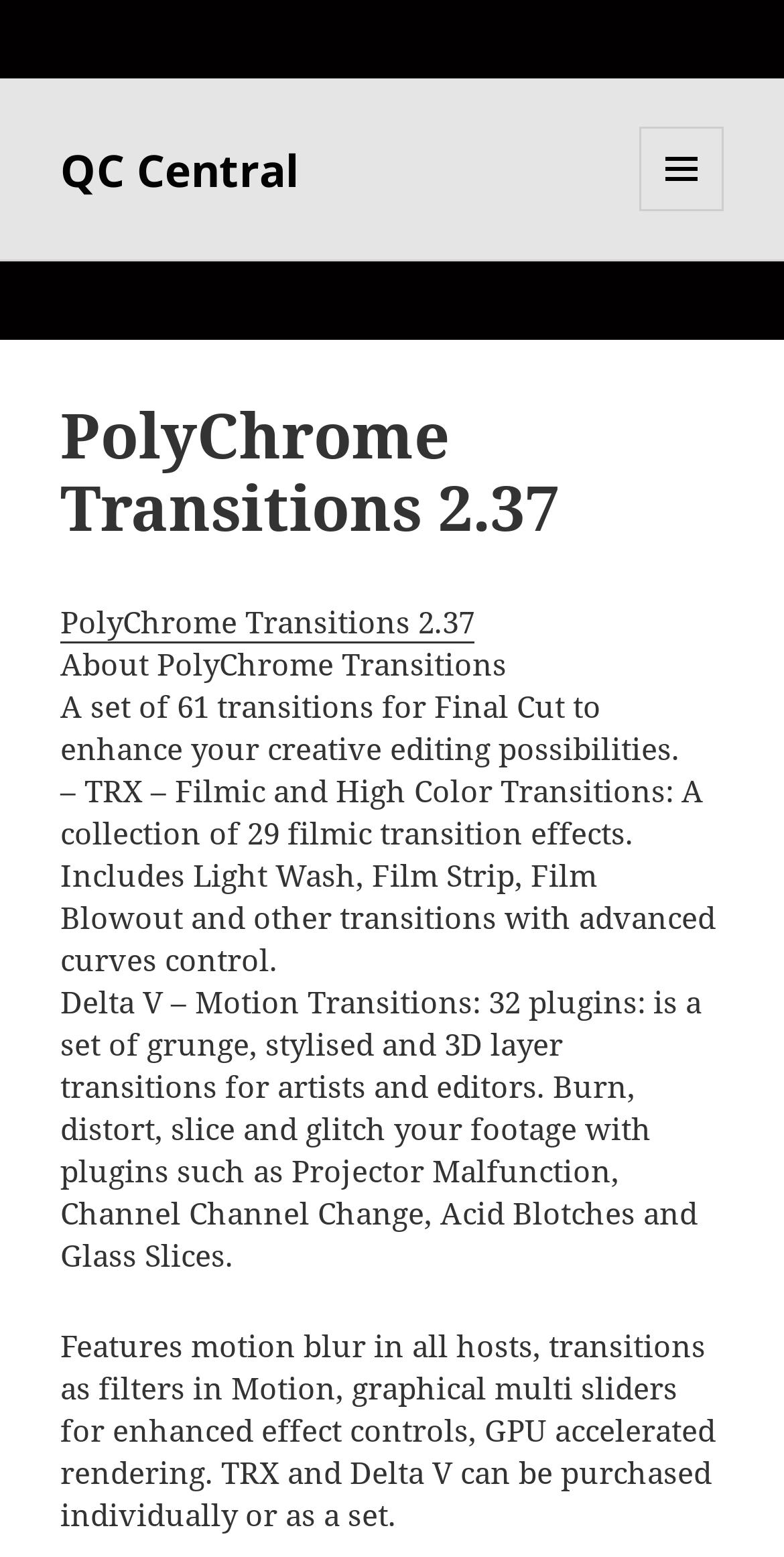What is the purpose of PolyChrome Transitions?
Kindly offer a detailed explanation using the data available in the image.

Based on the webpage content, the purpose of PolyChrome Transitions is to enhance creative editing possibilities, as stated in the text 'A set of 61 transitions for Final Cut to enhance your creative editing possibilities.'